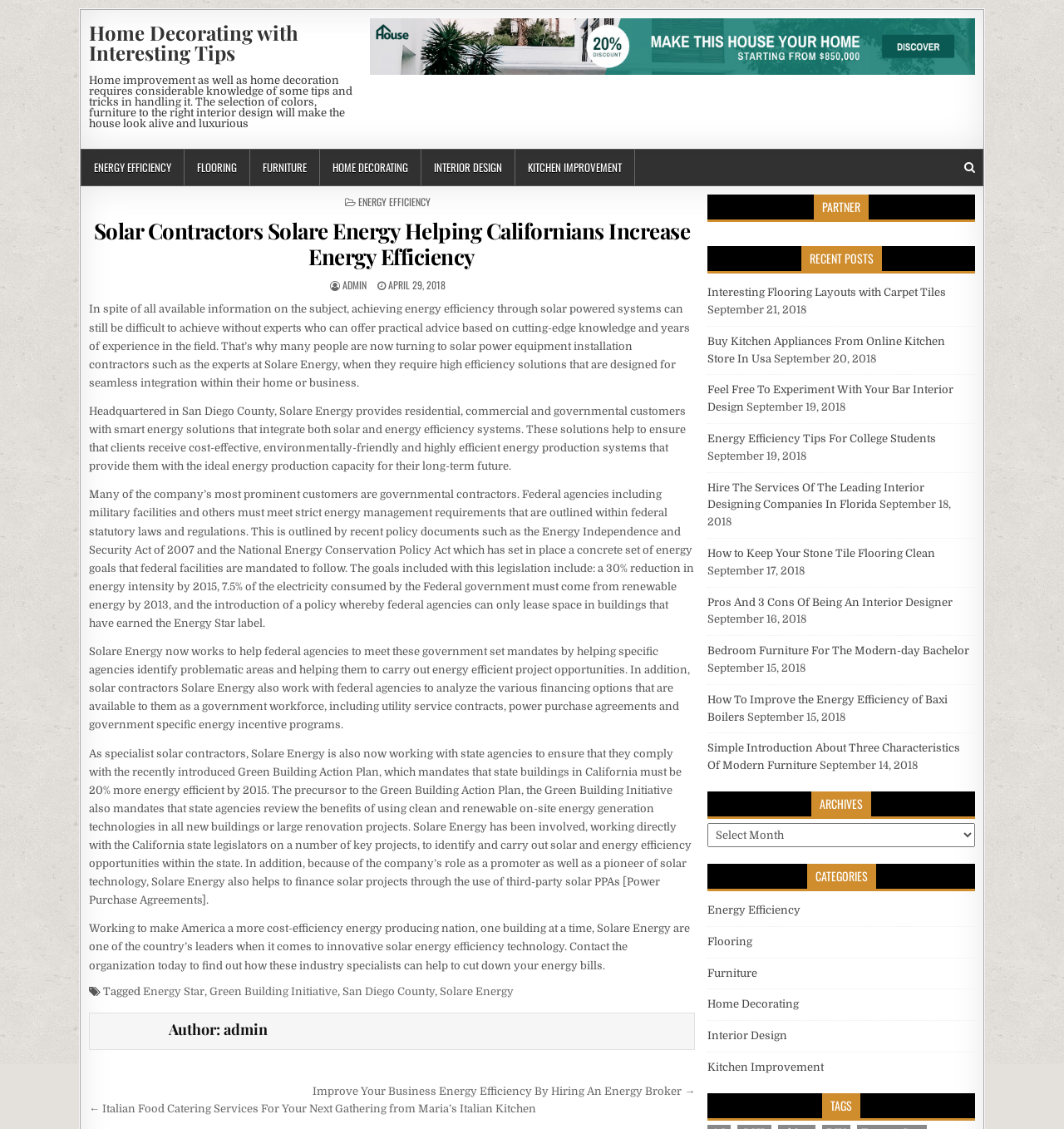Respond with a single word or phrase to the following question:
What is the main topic of this webpage?

Home improvement